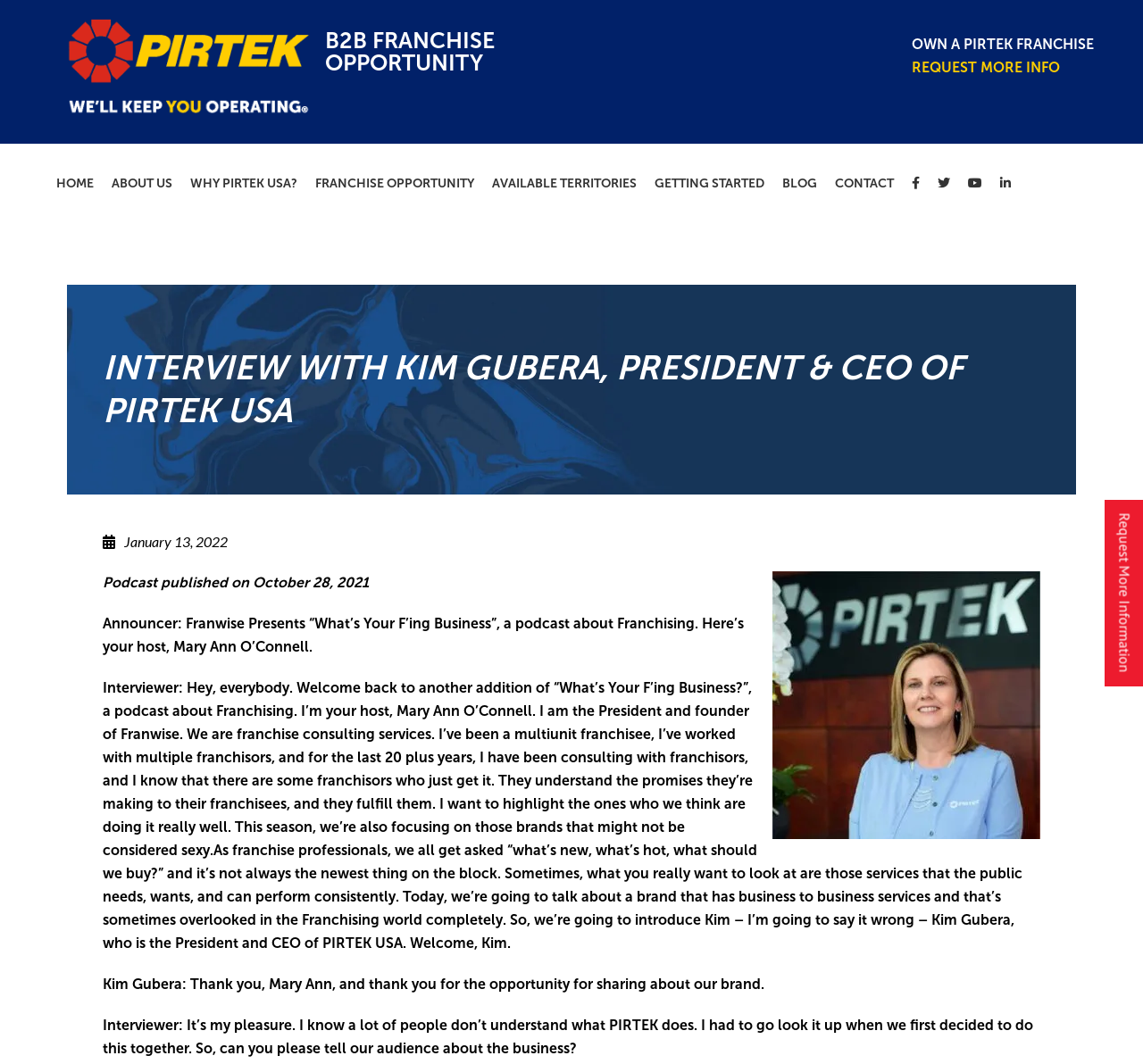What is the name of the company that Kim Gubera is the President and CEO of?
Based on the image, give a one-word or short phrase answer.

PIRTEK USA